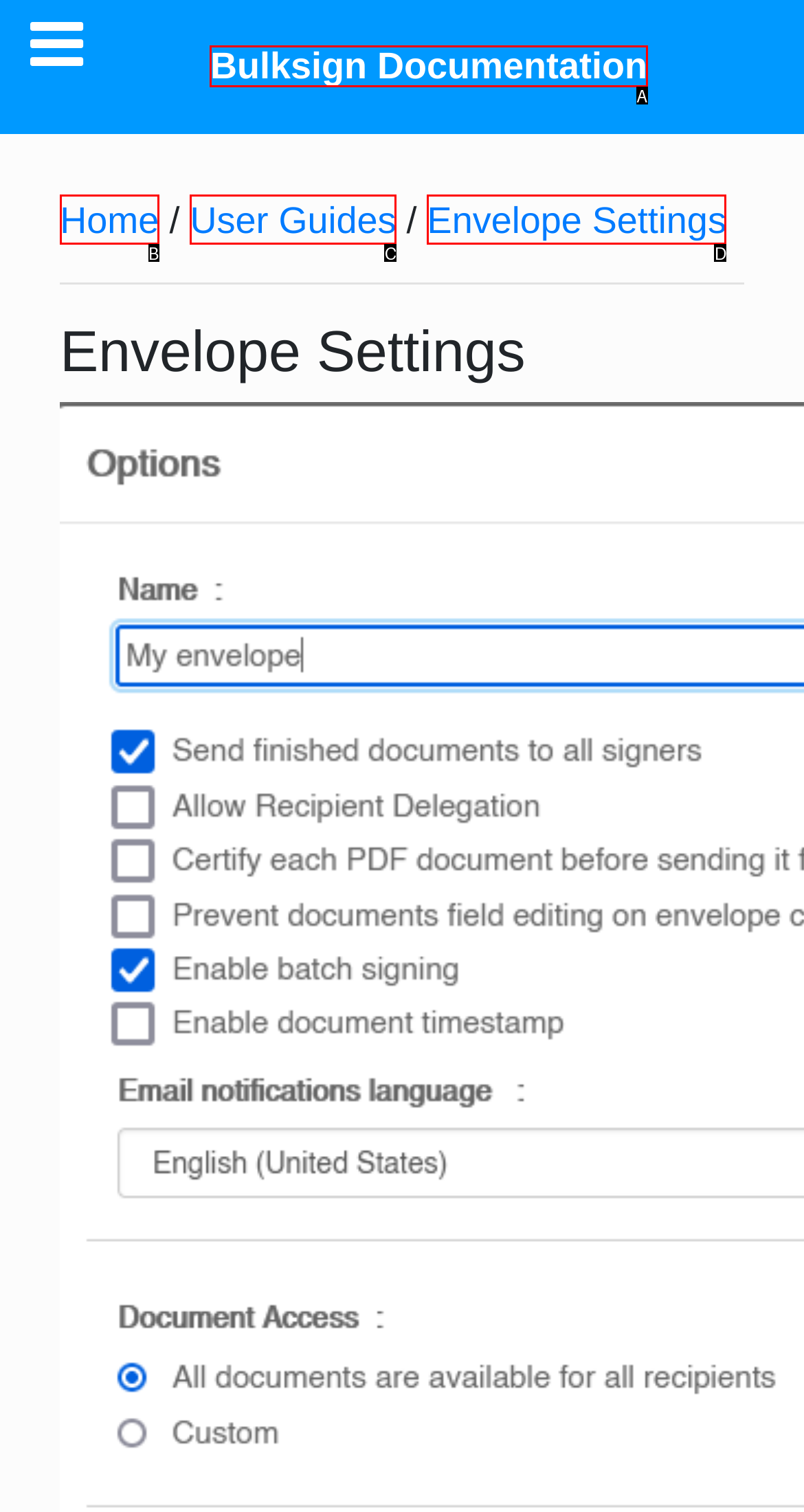Which option is described as follows: Home
Answer with the letter of the matching option directly.

B